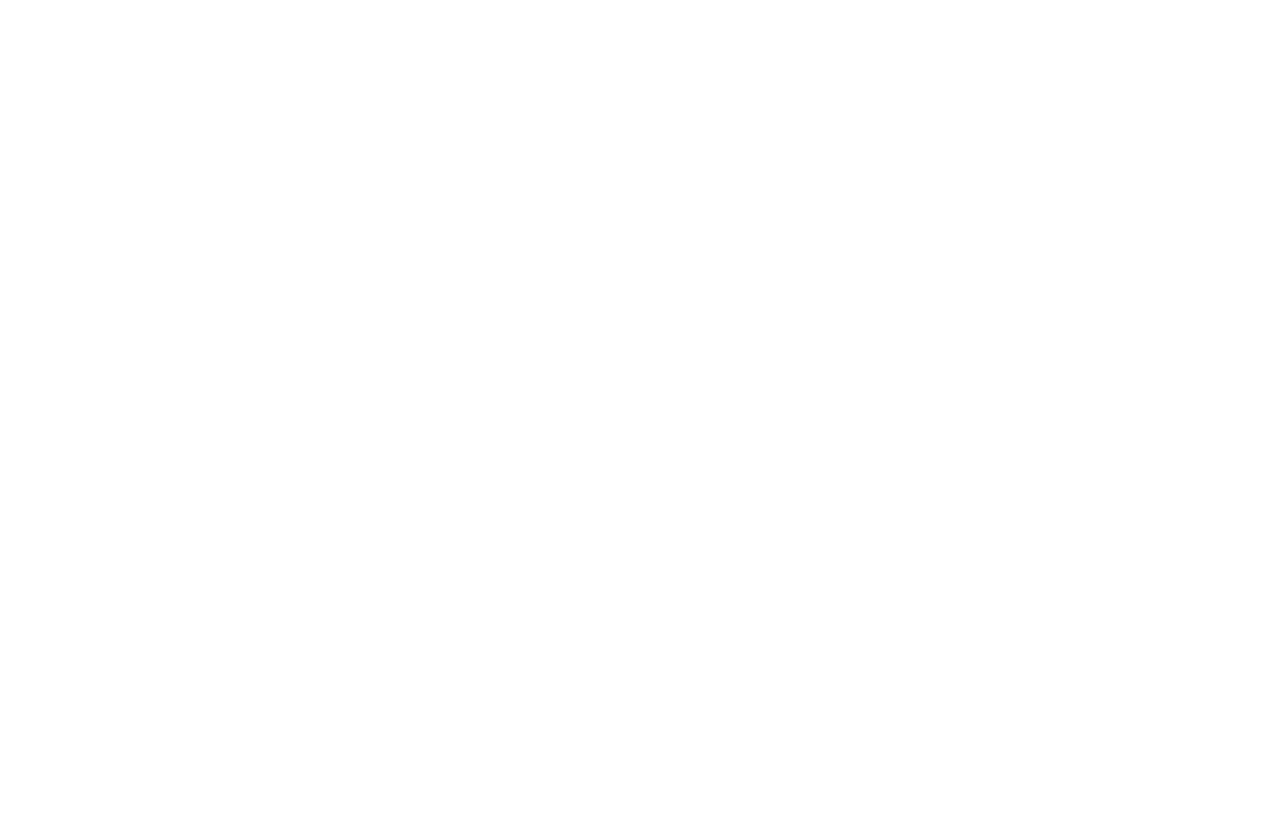Please specify the bounding box coordinates of the clickable section necessary to execute the following command: "Contact support".

[0.047, 0.832, 0.176, 0.863]